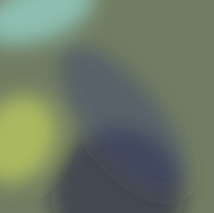Describe every aspect of the image in detail.

This image features a playful and abstract design, likely incorporating soft, blended shapes that evoke a sense of fun and creativity. The design elements might be reminiscent of a light and vibrant color palette, possibly used to represent themes of family, children, or lifestyle photography. This could complement a photography blog or studio, highlighting captivating visuals to engage viewers. The overall aesthetic suggests a modern approach to capturing artful moments, making it an appealing addition to marketing materials related to family photography or children's portraits.